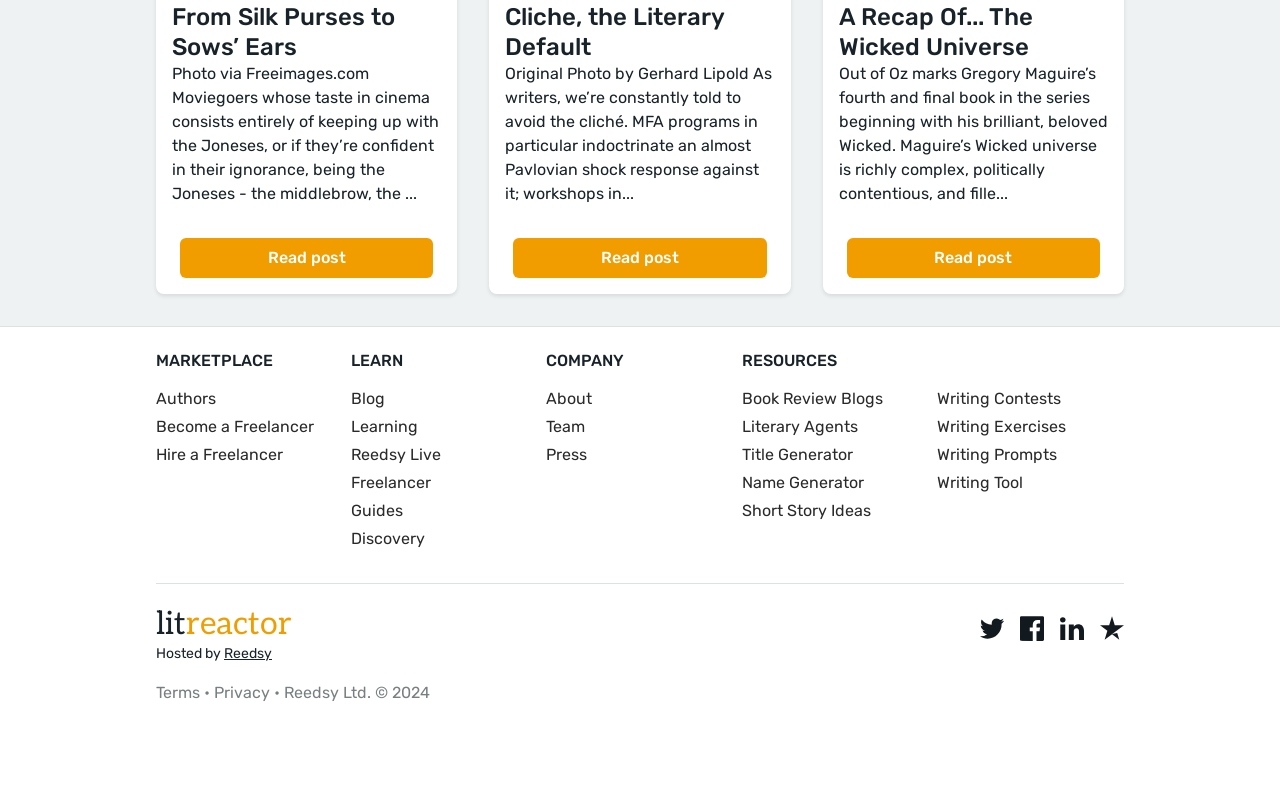Please locate the bounding box coordinates of the region I need to click to follow this instruction: "Explore 'Writing Contests'".

[0.732, 0.492, 0.878, 0.523]